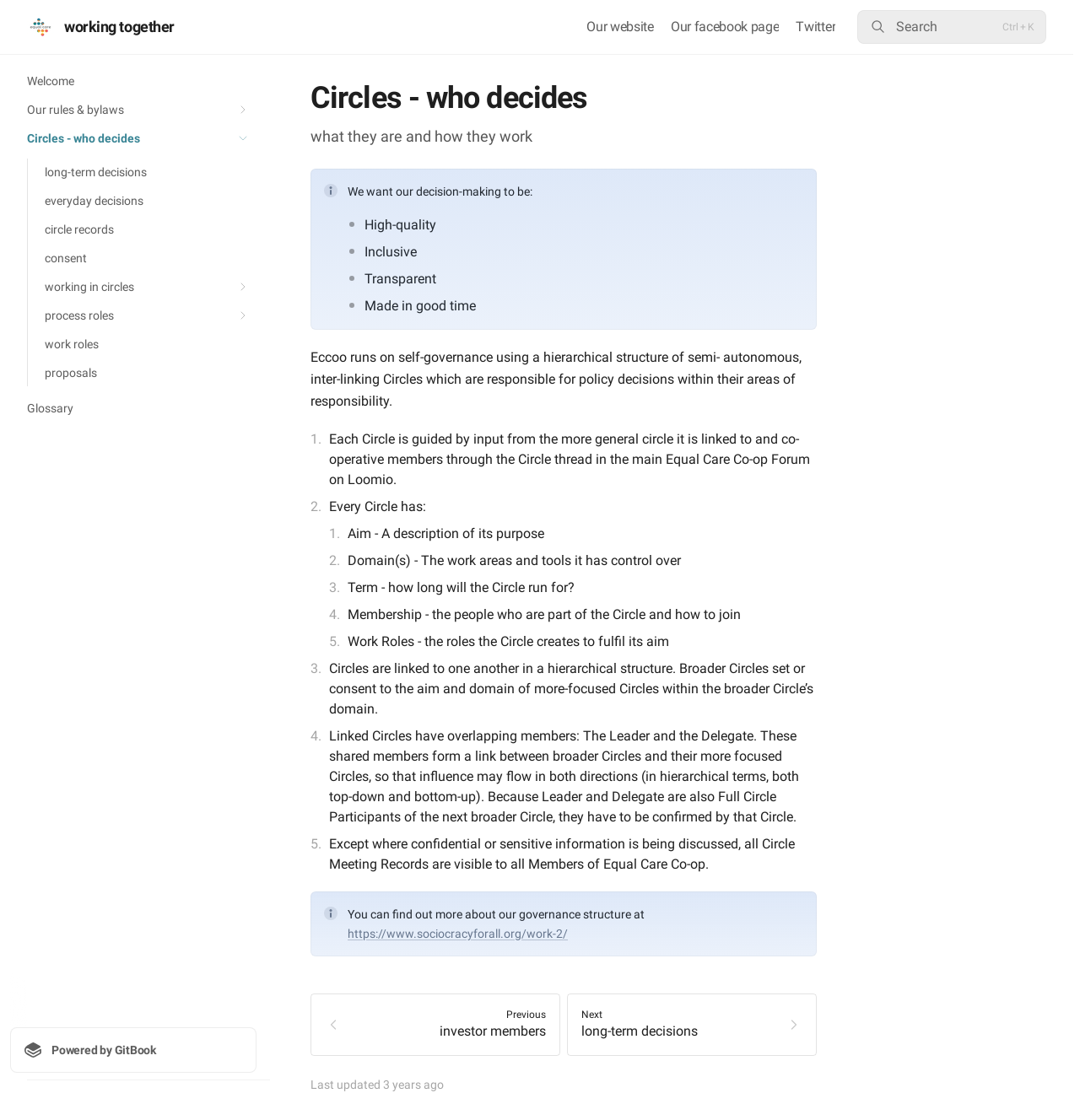Please use the details from the image to answer the following question comprehensively:
How do Circles in Eccoo ensure transparency?

The webpage states that except where confidential or sensitive information is being discussed, all Circle Meeting Records are visible to all Members of Equal Care Co-op, ensuring transparency in the decision-making process.